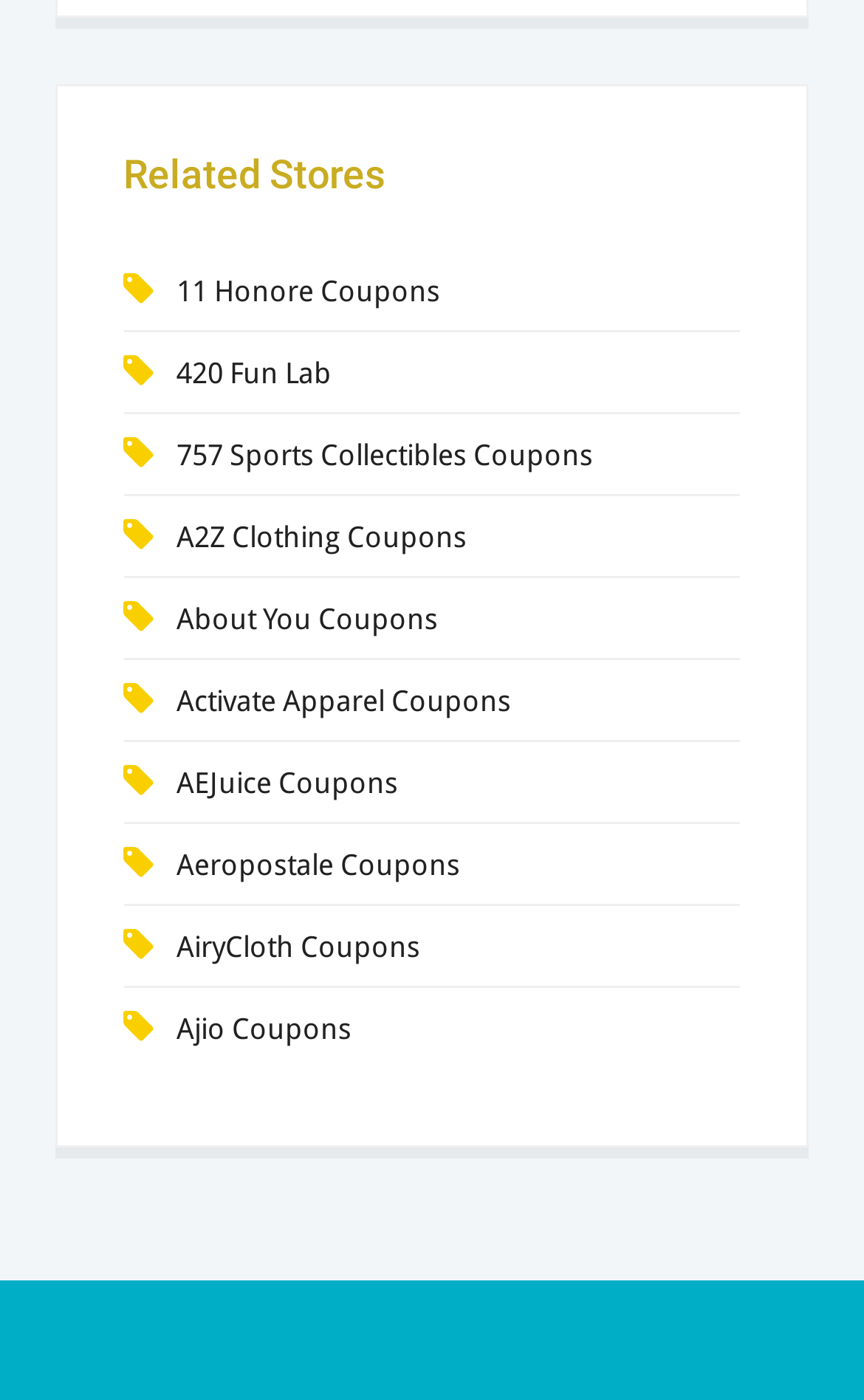Is Aeropostale listed?
Please give a detailed and elaborate explanation in response to the question.

I scanned the list of links under the 'Related Stores' heading and found a link that says 'Aeropostale Coupons', so Aeropostale is indeed listed.